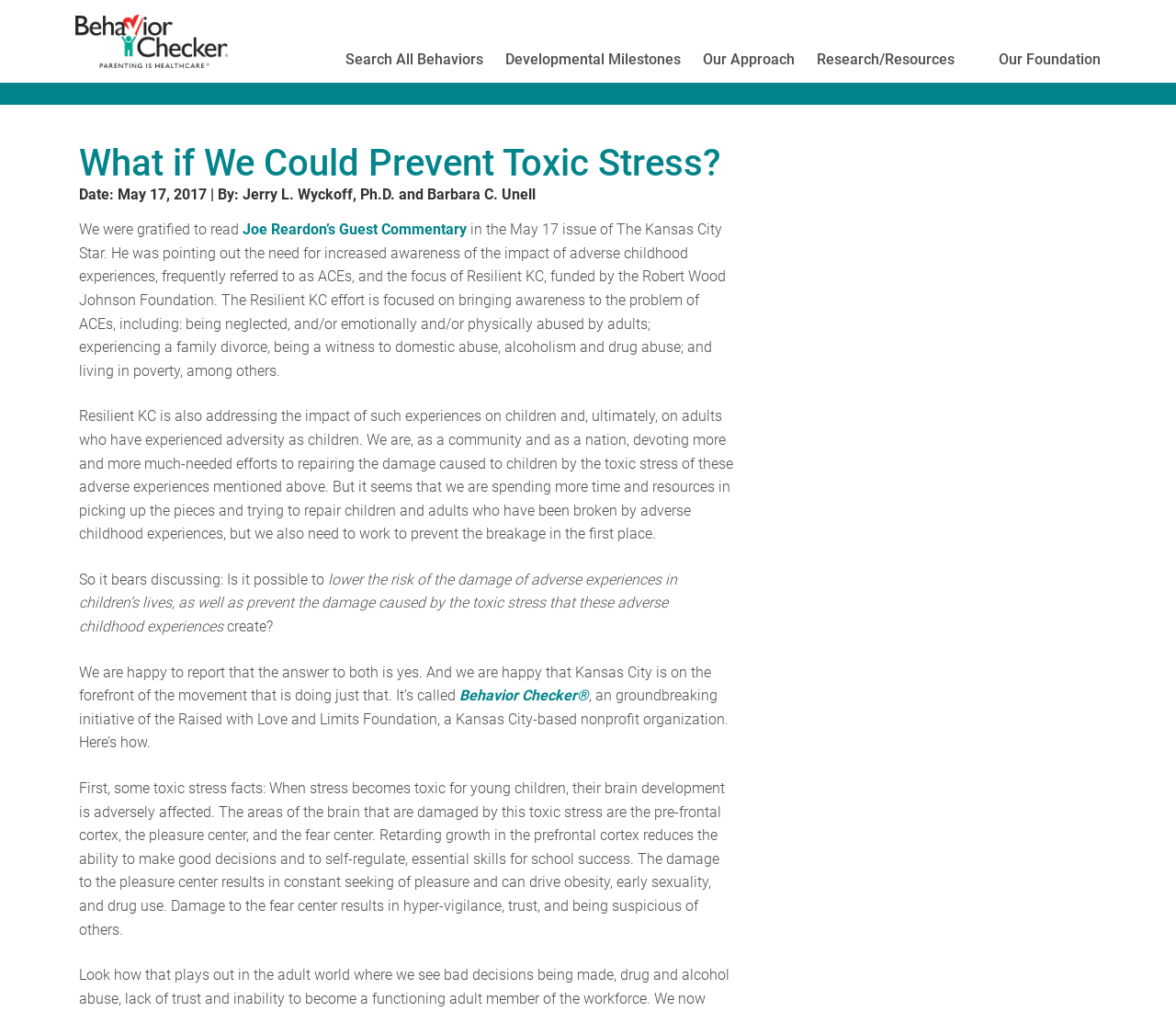Identify the bounding box for the UI element described as: "Research/Resources". Ensure the coordinates are four float numbers between 0 and 1, formatted as [left, top, right, bottom].

[0.695, 0.05, 0.812, 0.067]